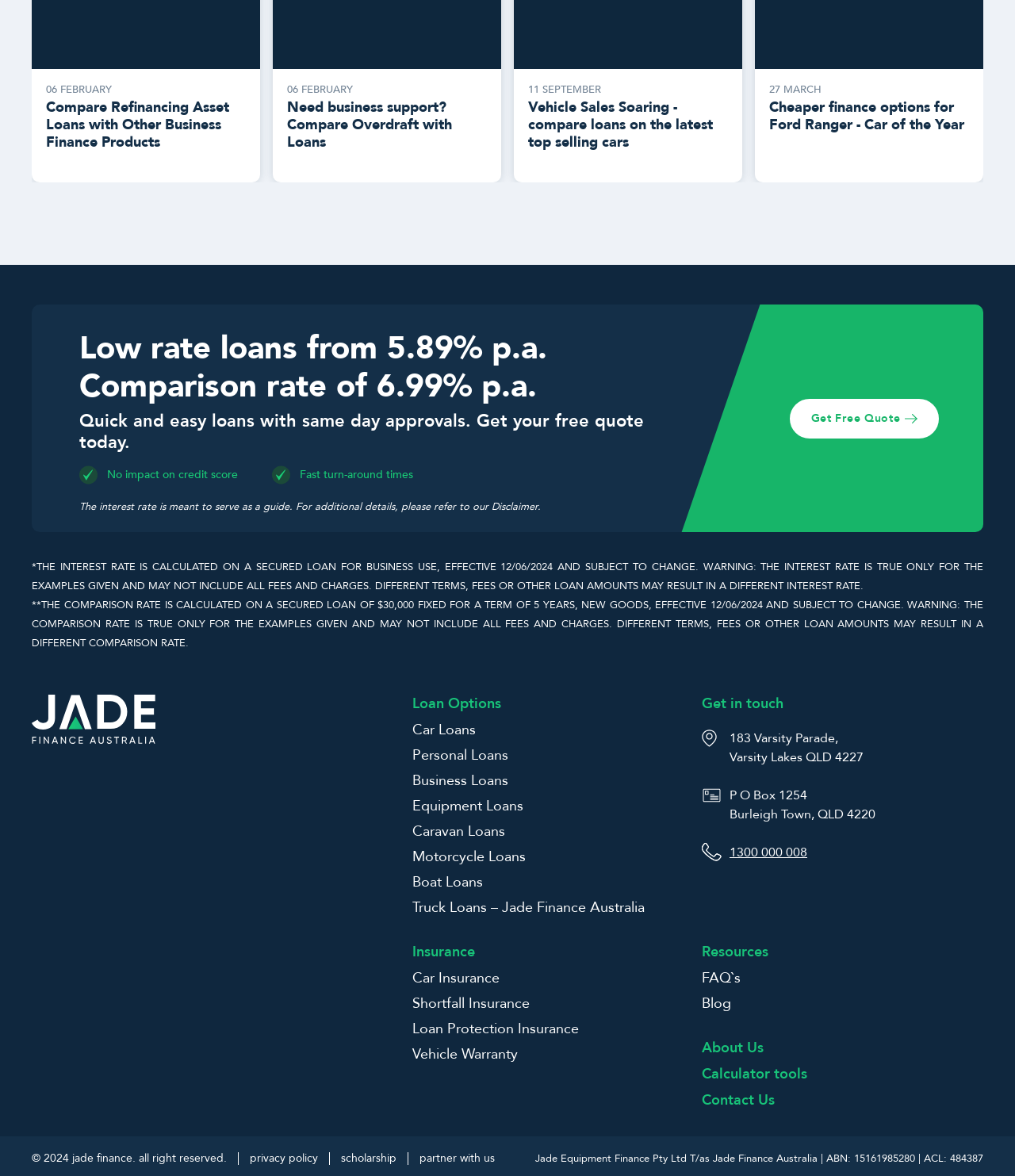Could you locate the bounding box coordinates for the section that should be clicked to accomplish this task: "Contact Jade Finance Australia".

[0.719, 0.718, 0.795, 0.733]